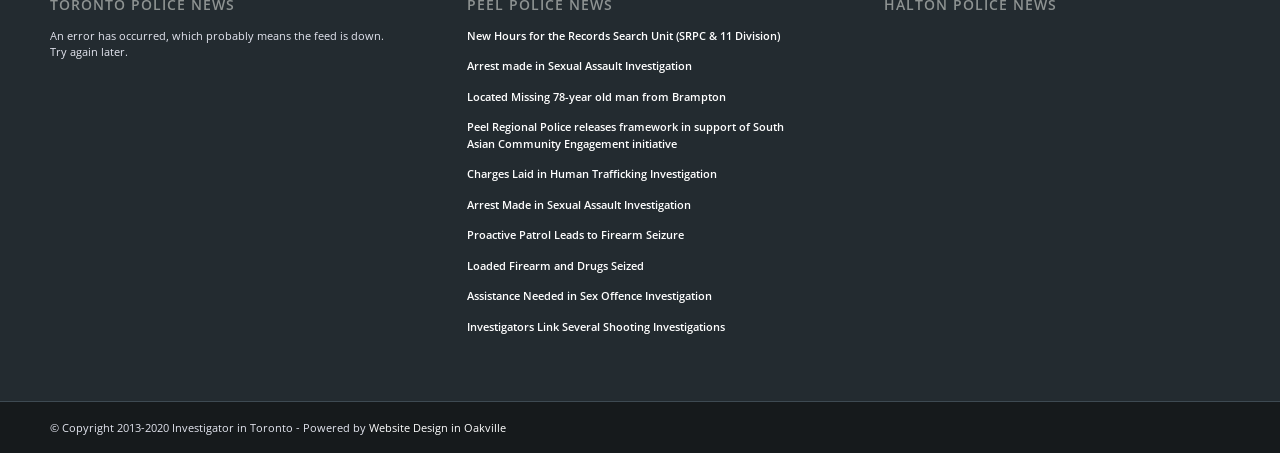Based on the image, provide a detailed response to the question:
What is the topic of the first news link?

The first news link is 'New Hours for the Records Search Unit (SRPC & 11 Division)', which suggests that the topic is related to new hours or schedules for a records search unit.